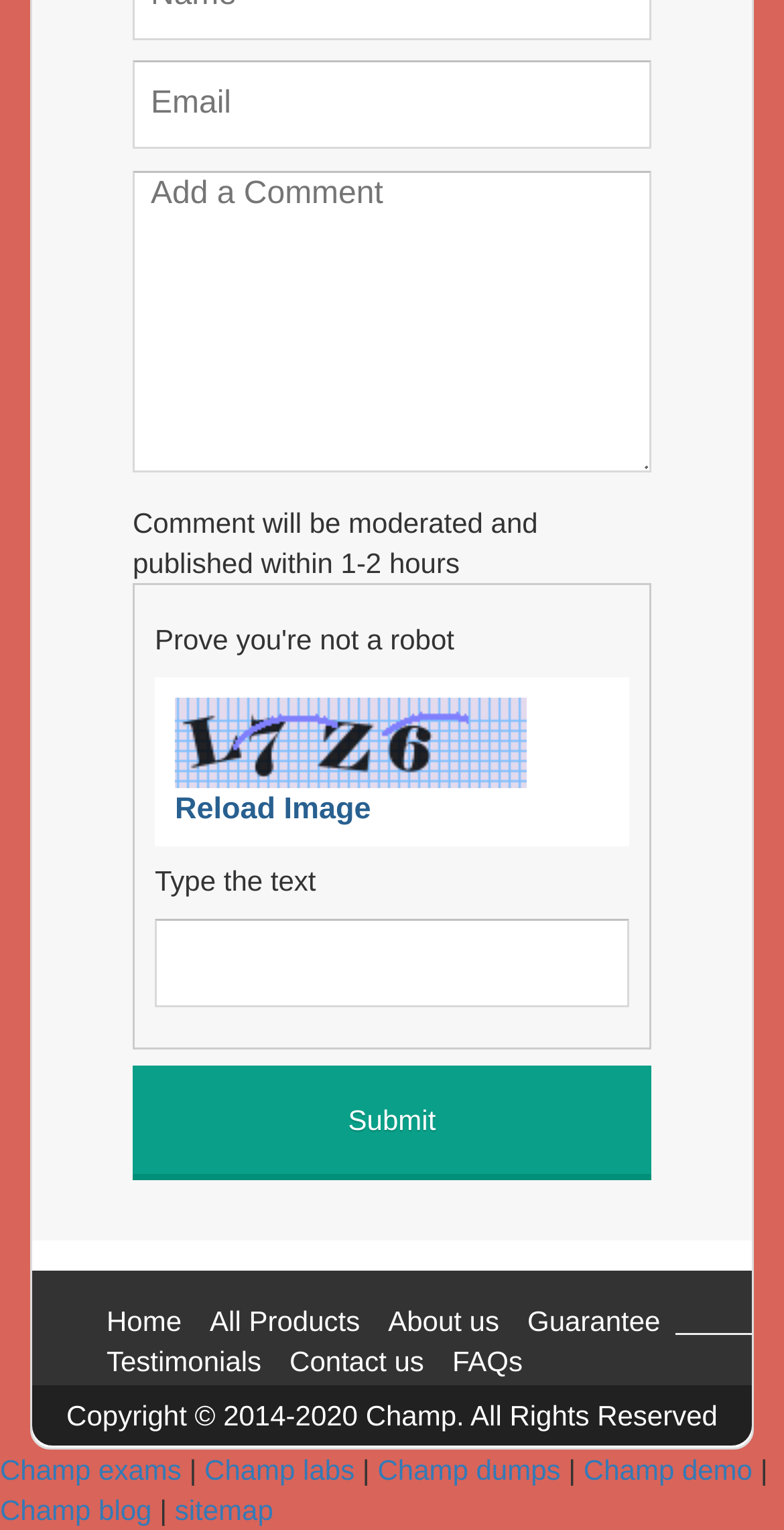Could you provide the bounding box coordinates for the portion of the screen to click to complete this instruction: "Check the checkbox"?

None